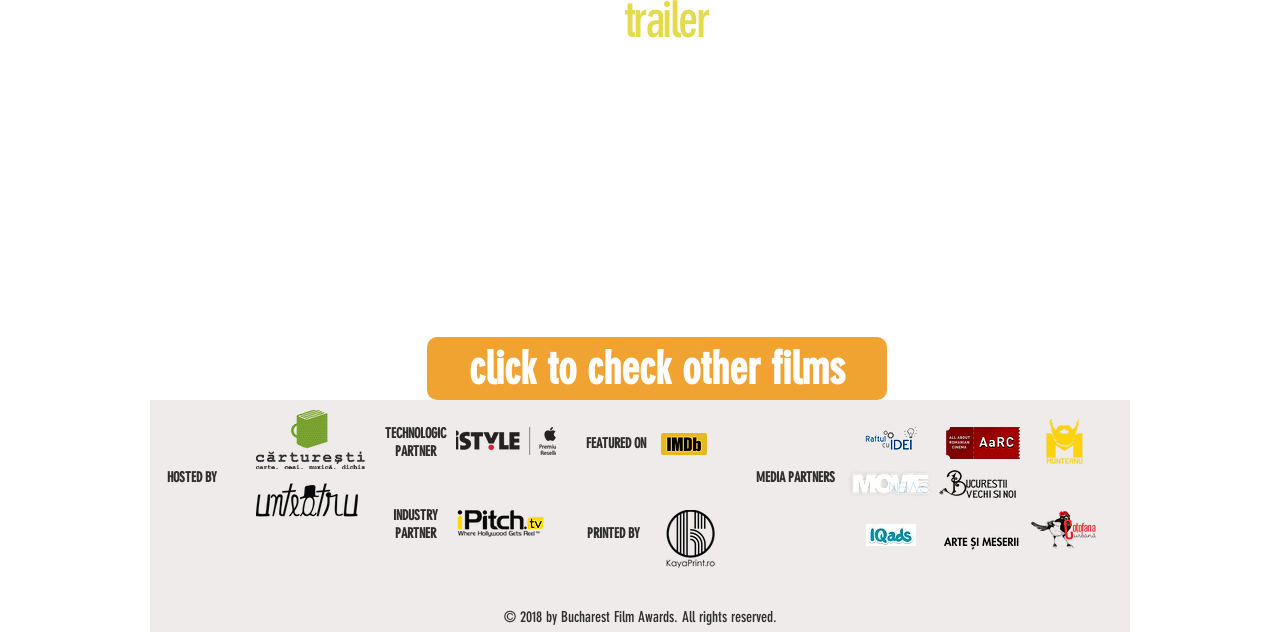What is the industry of the event?
Look at the image and provide a short answer using one word or a phrase.

INDUSTRY